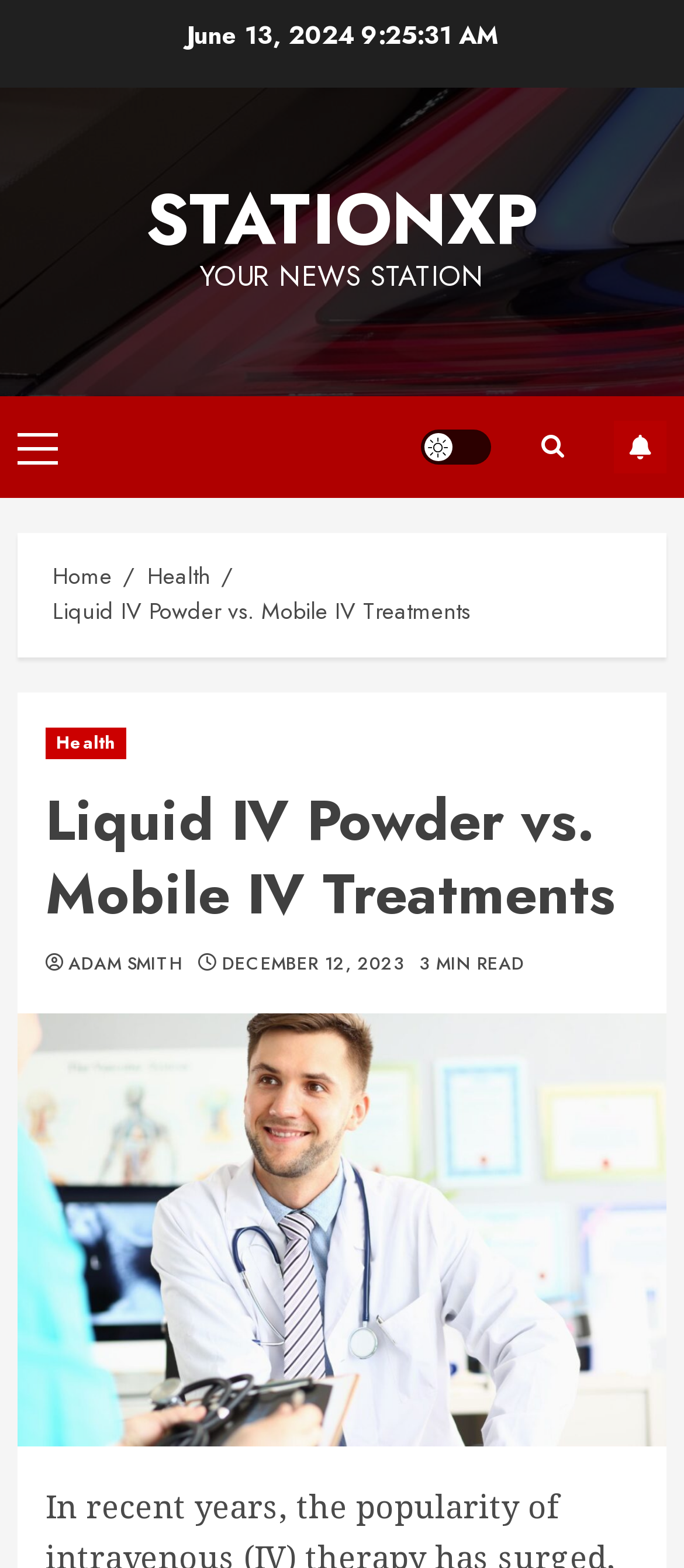Specify the bounding box coordinates of the area to click in order to execute this command: 'subscribe to the newsletter'. The coordinates should consist of four float numbers ranging from 0 to 1, and should be formatted as [left, top, right, bottom].

[0.897, 0.268, 0.974, 0.301]